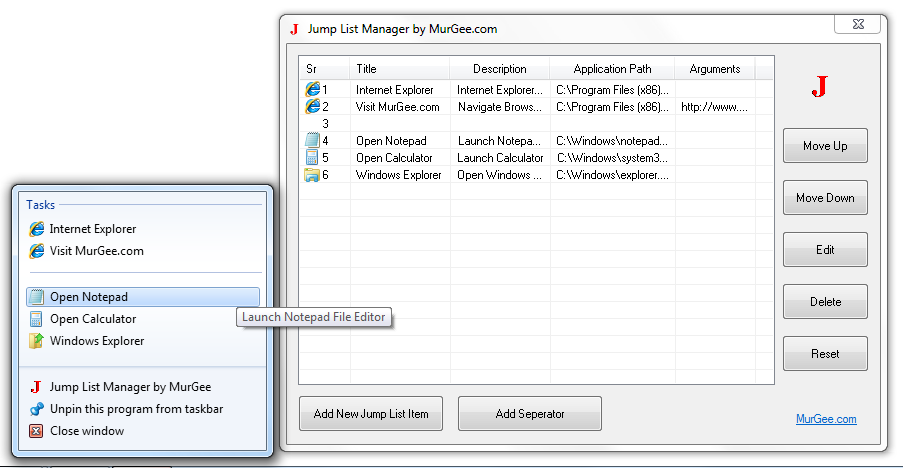Describe the image with as much detail as possible.

The image showcases the Jump List Manager software developed by MurGee, designed for streamlining access to applications and documents on Windows operating systems. The interface displays a clean layout, featuring a comprehensive list of tasks that users can manage through the Jump List. On the left side, users can see their available options, such as "Open Notepad," "Open Calculator," and other shortcuts, enabling quick access to frequently used applications. 

To the right, the main section lists various Jump List items, complete with their titles, descriptions, application paths, and additional arguments, which provide context for each entry. The functionality is highlighted by options like "Move Up," "Move Down," "Edit," "Delete," and "Reset," allowing users to customize their Jump Lists effectively. The software interface is intuitive, promoting ease of use while pinning important tasks for efficient navigation, making launching programs and accessing documents just a couple of clicks away.